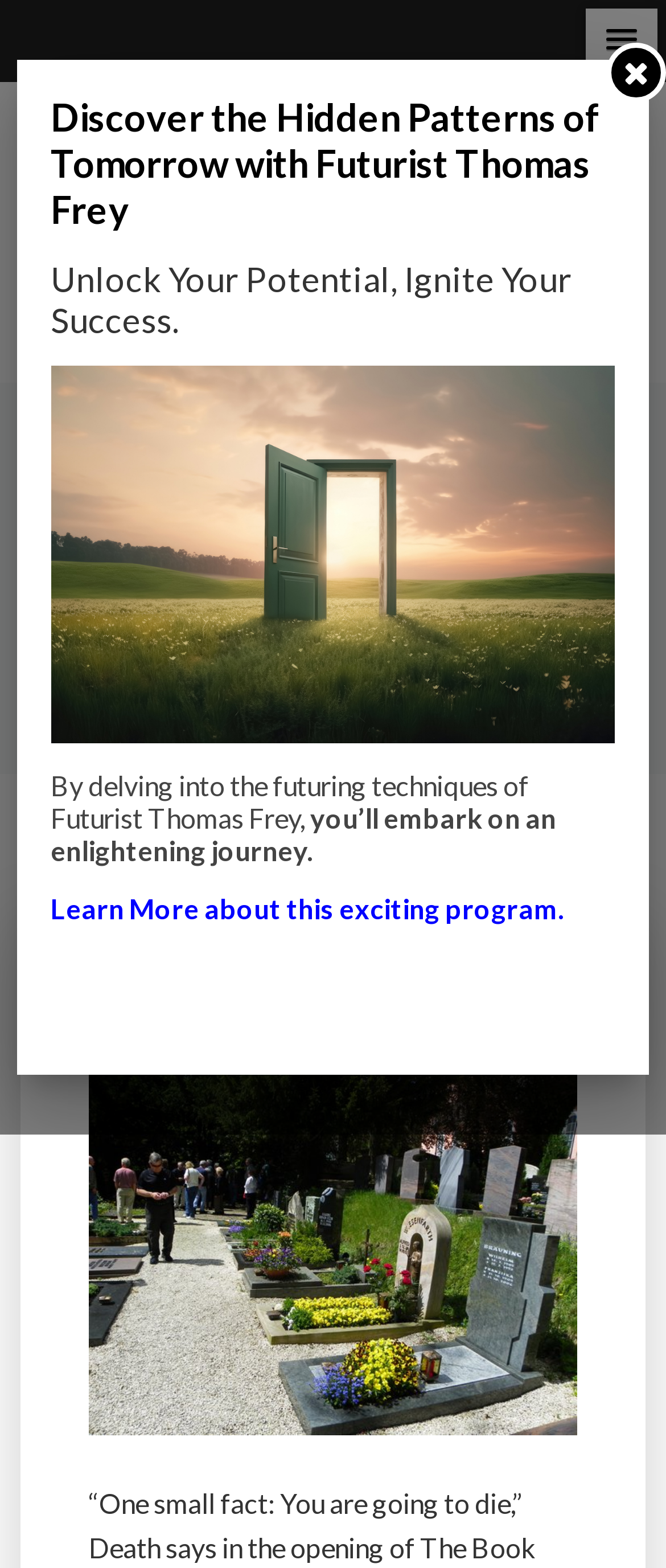What is the theme of the links at the bottom?
Please look at the screenshot and answer using one word or phrase.

Breakthrough Thinking and Business